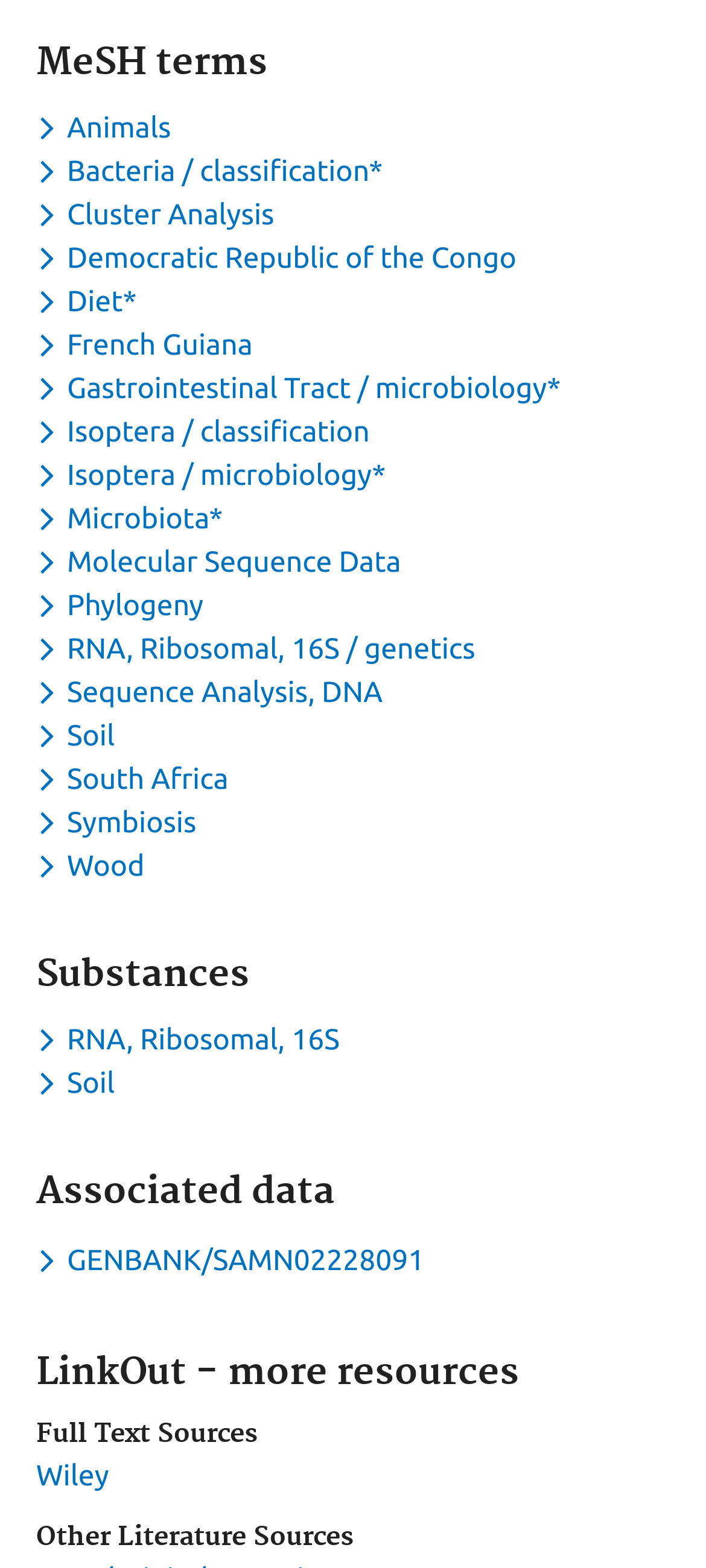Determine the bounding box coordinates for the area that needs to be clicked to fulfill this task: "Search in Journal Search". The coordinates must be given as four float numbers between 0 and 1, i.e., [left, top, right, bottom].

None